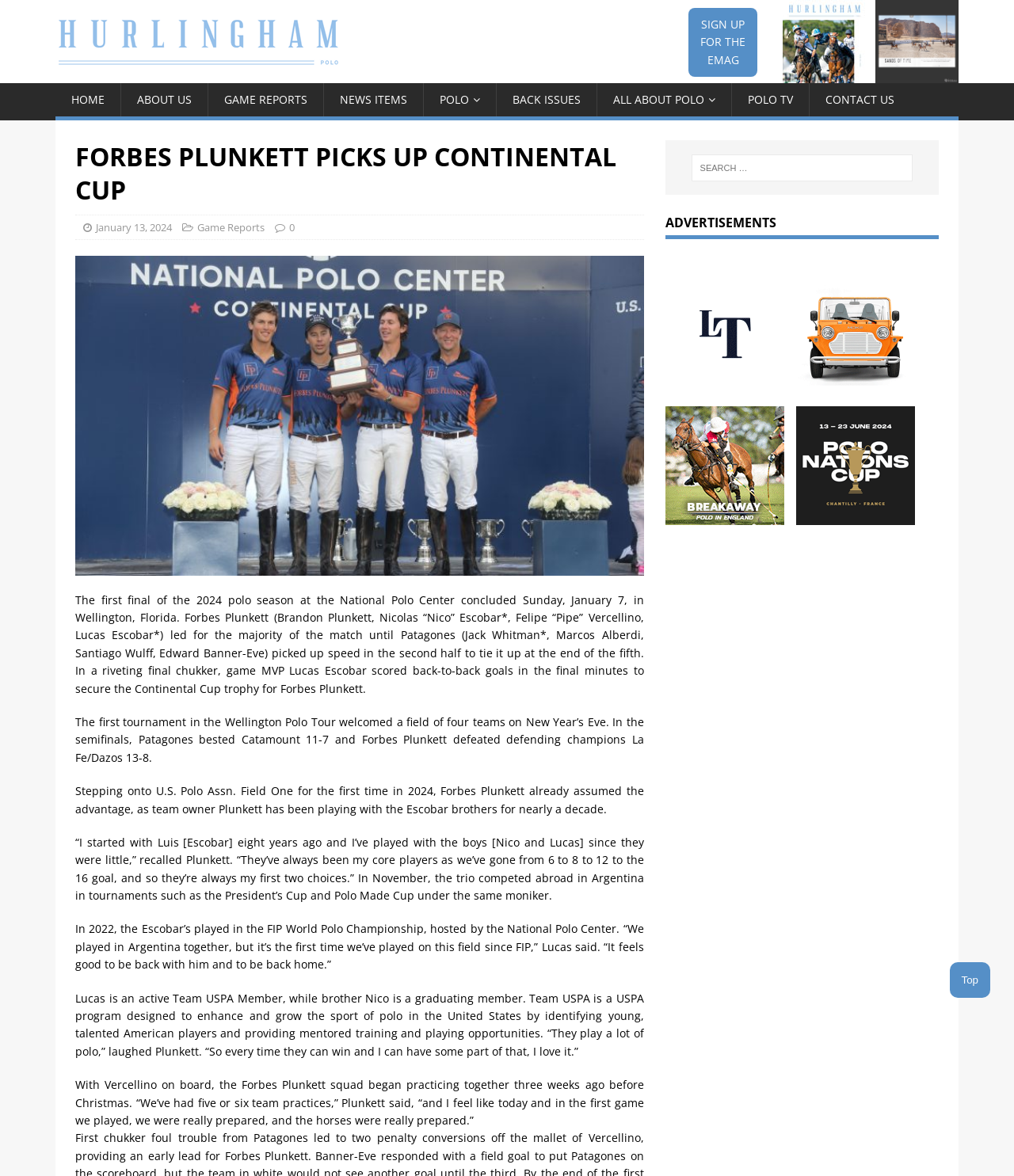Identify the bounding box coordinates of the area you need to click to perform the following instruction: "Click the 'CONTACT US' link".

[0.798, 0.071, 0.898, 0.099]